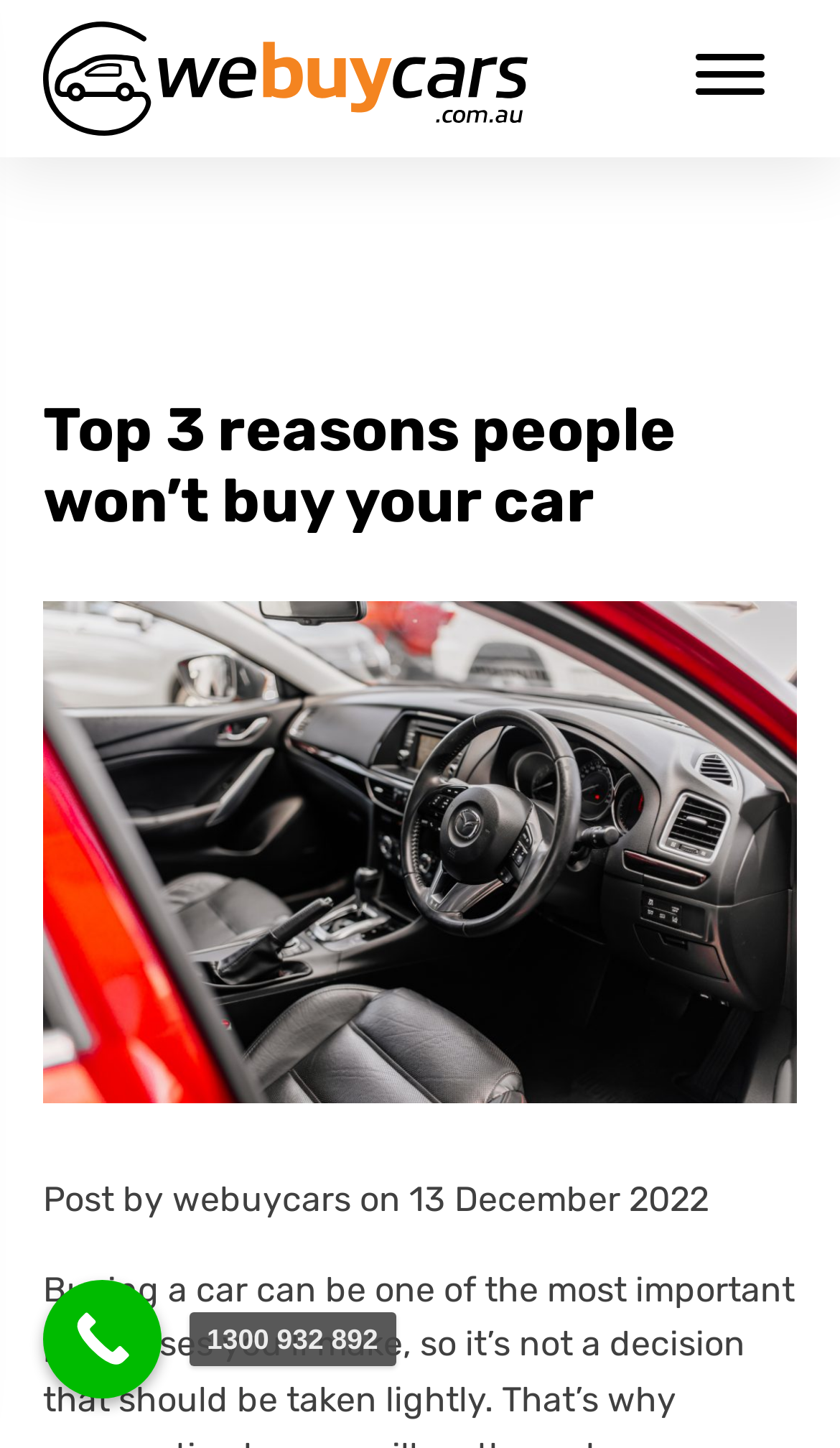What is the name of the company?
Examine the screenshot and reply with a single word or phrase.

We Buy Cars